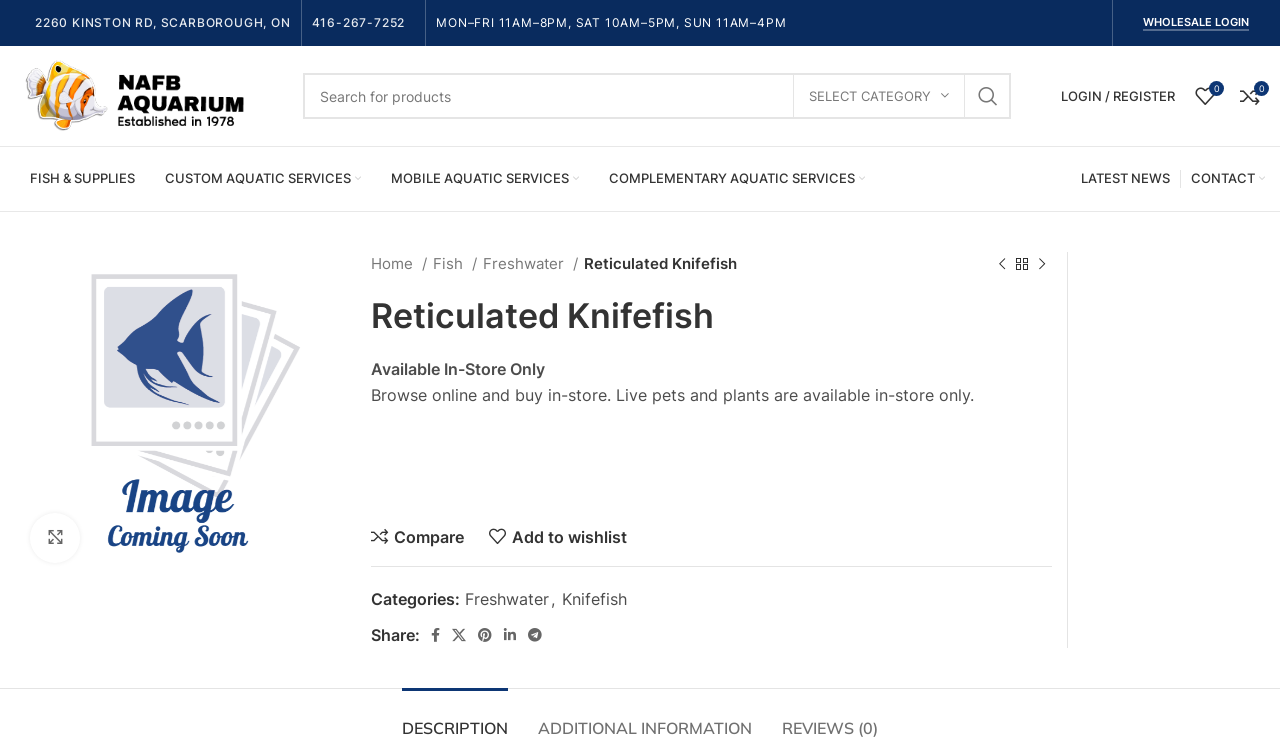Determine the bounding box coordinates of the section I need to click to execute the following instruction: "view Richard R Paine's curriculum vitae". Provide the coordinates as four float numbers between 0 and 1, i.e., [left, top, right, bottom].

None